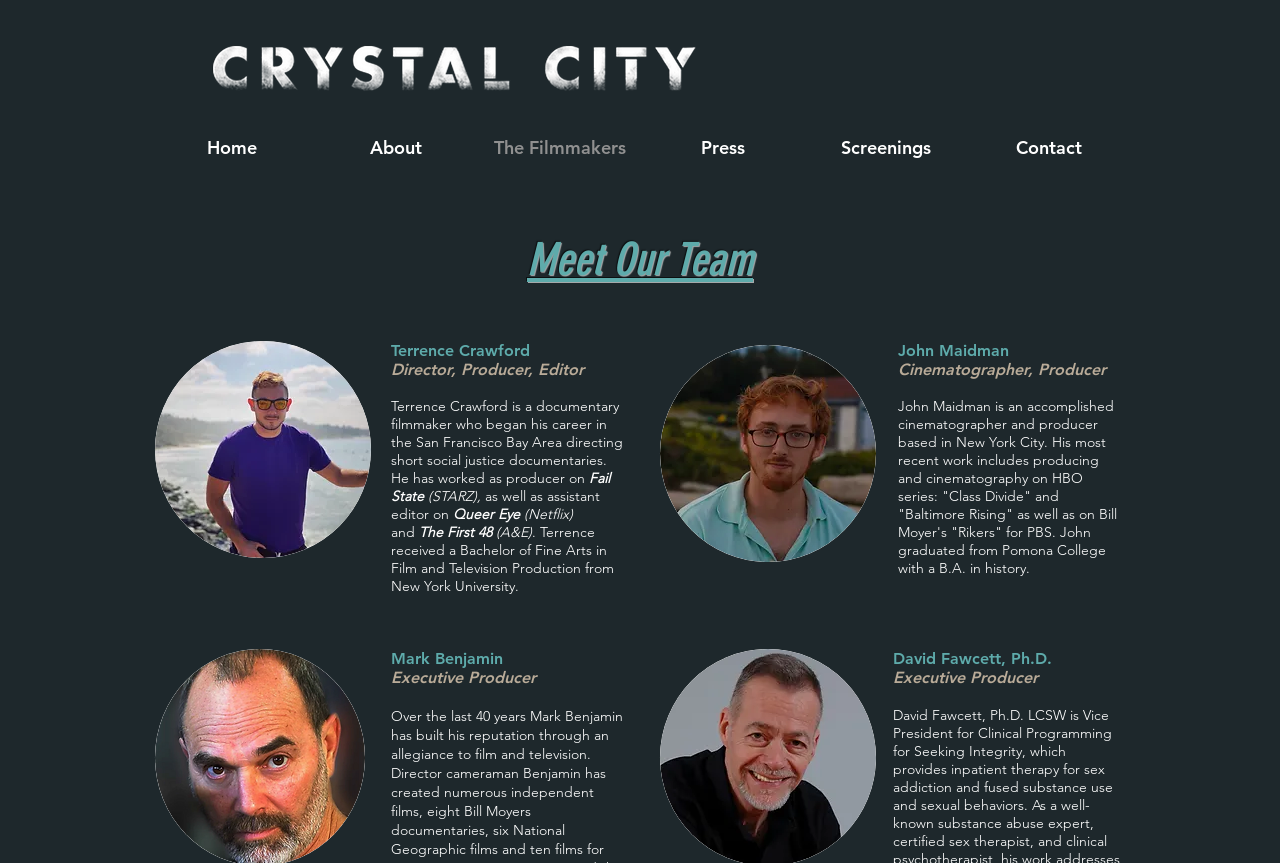Provide a single word or phrase answer to the question: 
What is Terrence Crawford's profession?

Director, Producer, Editor